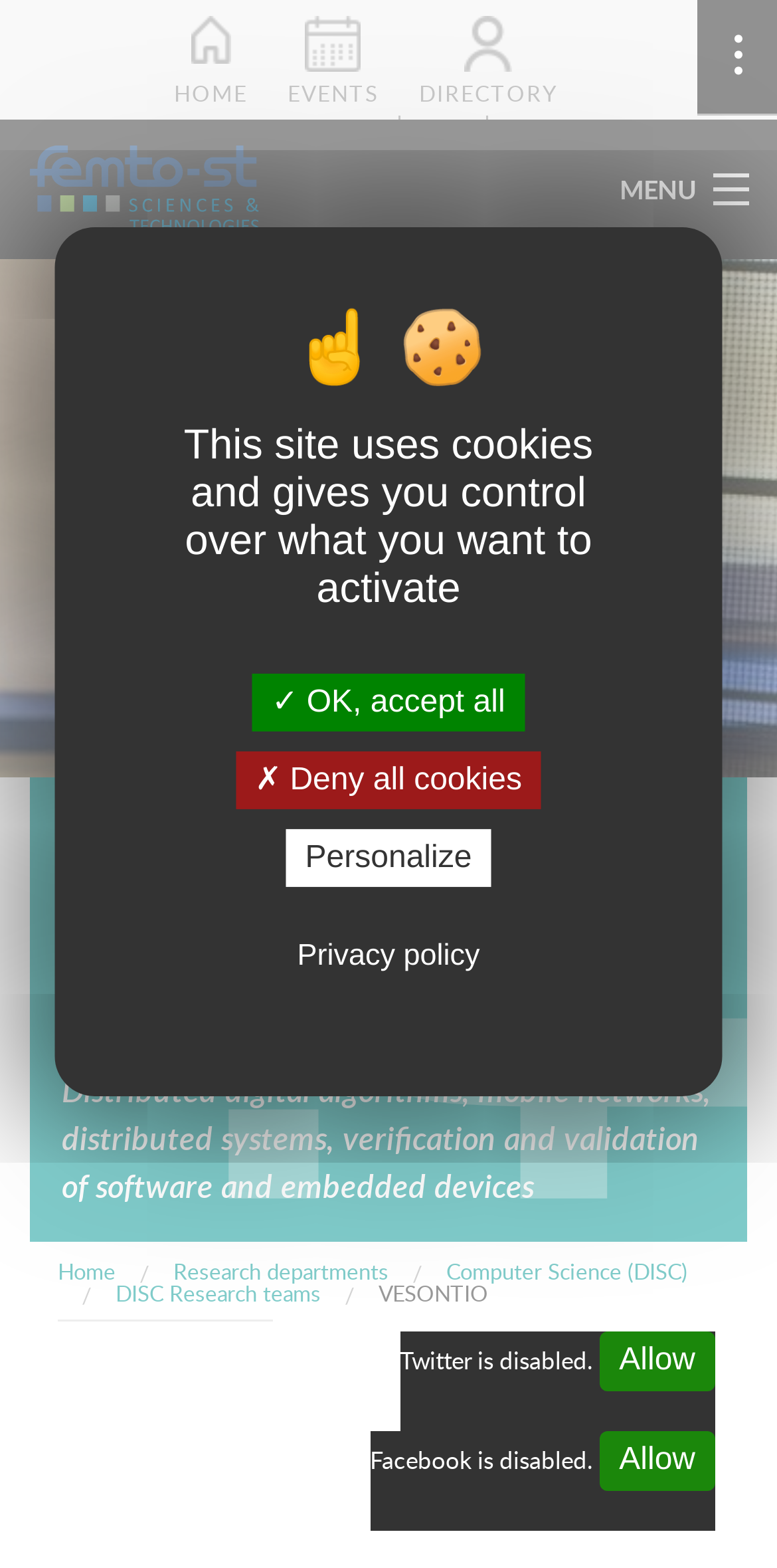Identify the bounding box coordinates of the region I need to click to complete this instruction: "Click the FEMTO-ST logo".

[0.0, 0.076, 0.75, 0.165]